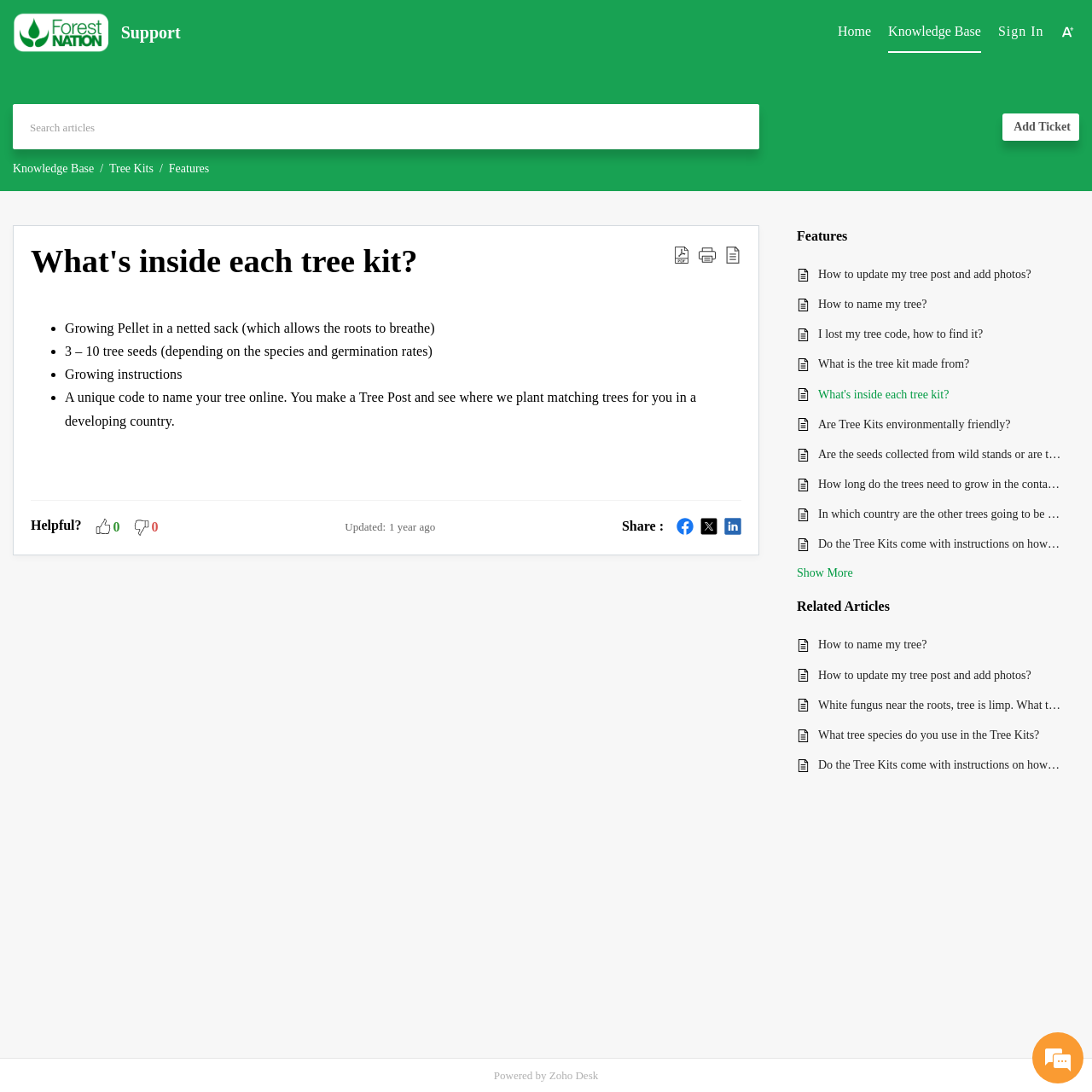Determine the bounding box coordinates of the clickable element to complete this instruction: "Sign In". Provide the coordinates in the format of four float numbers between 0 and 1, [left, top, right, bottom].

[0.914, 0.022, 0.956, 0.035]